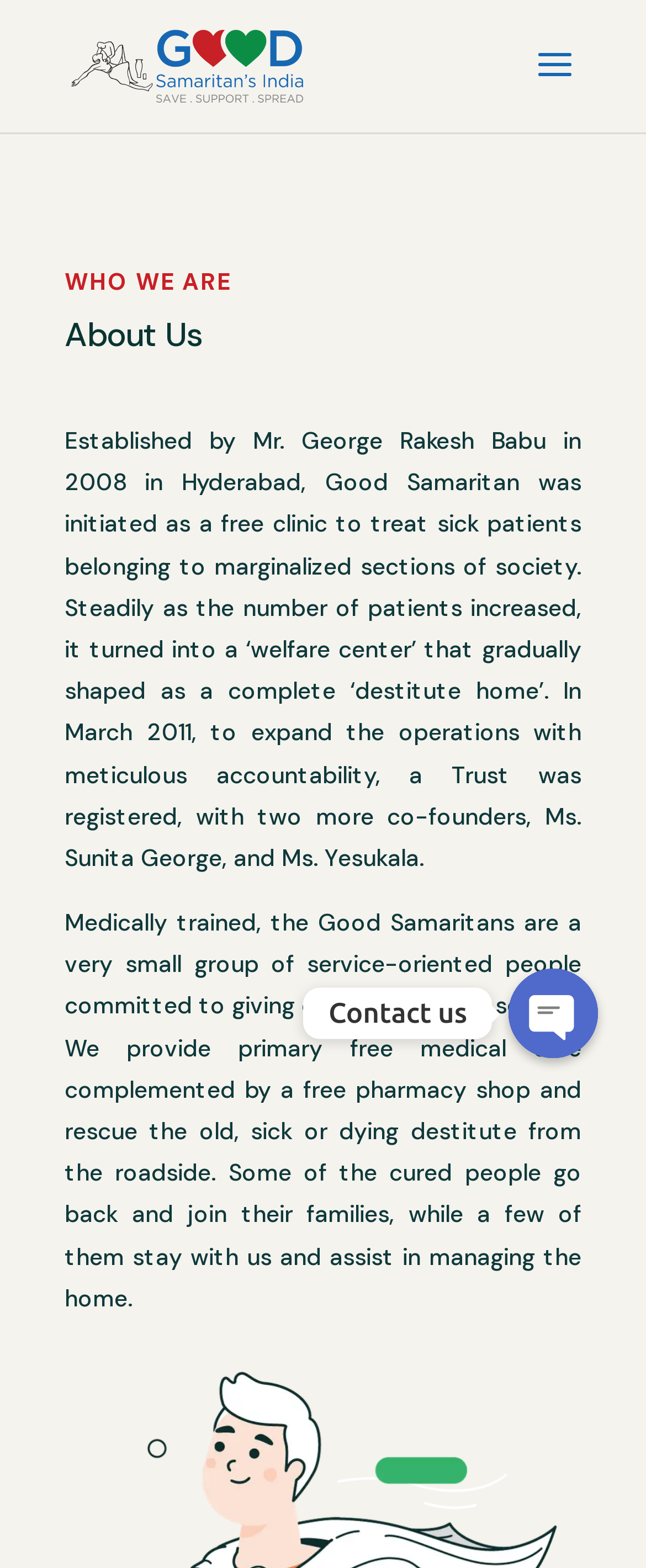Describe all the key features and sections of the webpage thoroughly.

The webpage is about Good Samaritans India, an organization that provides free medical care and other services to marginalized sections of society. At the top left of the page, there is a link to the organization's homepage, accompanied by a logo image. Below this, there are two headings, "WHO WE ARE" and "About Us", which indicate the start of the main content.

The main content is divided into two paragraphs of text, which describe the organization's history, mission, and services. The first paragraph explains how the organization was established in 2008 and has since grown to provide a range of services, including a free clinic and a welfare center. The second paragraph describes the organization's commitment to providing primary medical care and rescue services to the old, sick, or dying destitute.

At the bottom right of the page, there are three links: "Phone", "Whatsapp", and "Contact us". Each of these links has an associated image, but no text description. Next to these links, there is a button labeled "Open chaty", which also has an associated image.

Overall, the webpage provides a brief overview of Good Samaritans India and its mission, with a focus on its history and services.